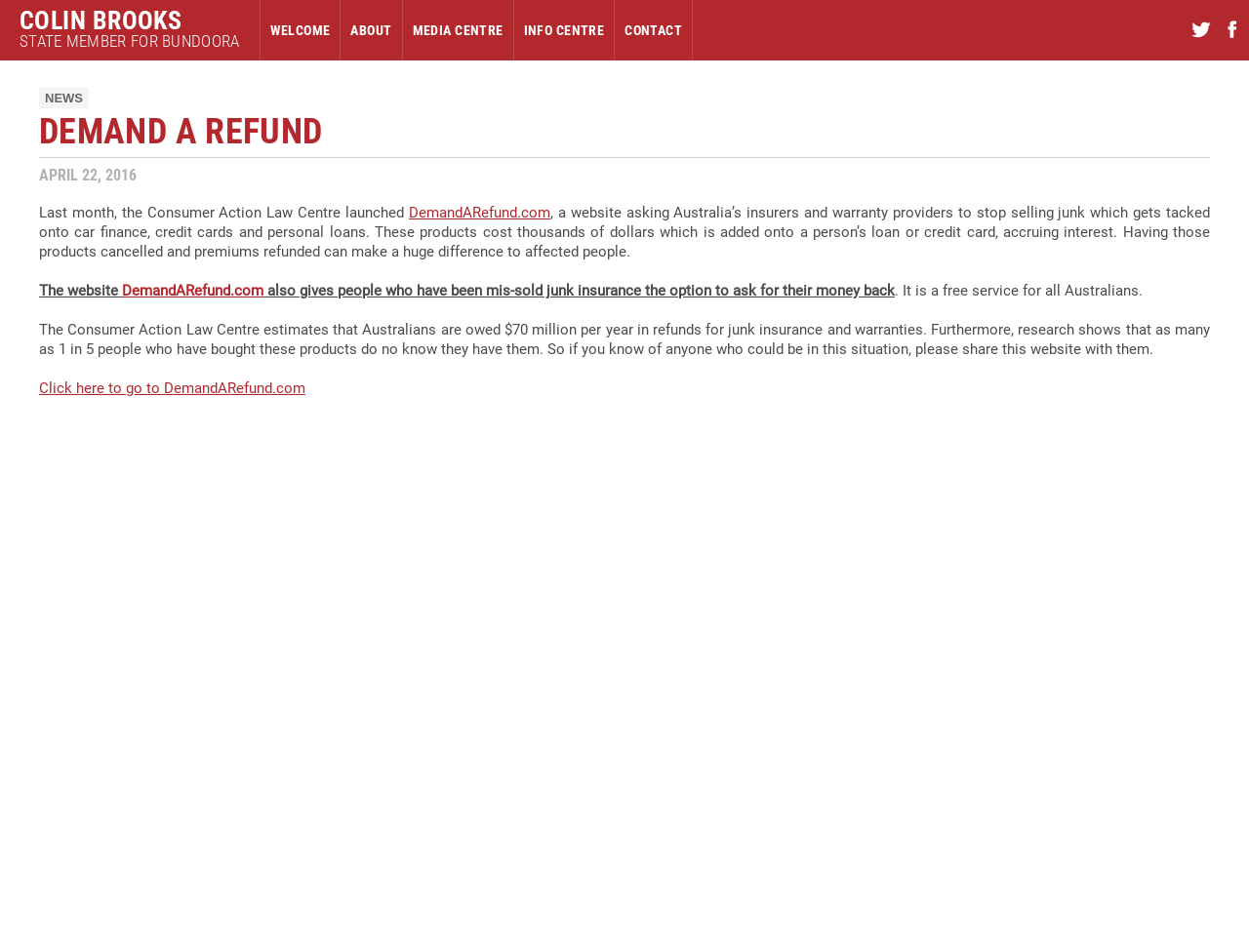Provide a brief response using a word or short phrase to this question:
What is the purpose of DemandARefund.com?

To get refunds for junk insurance